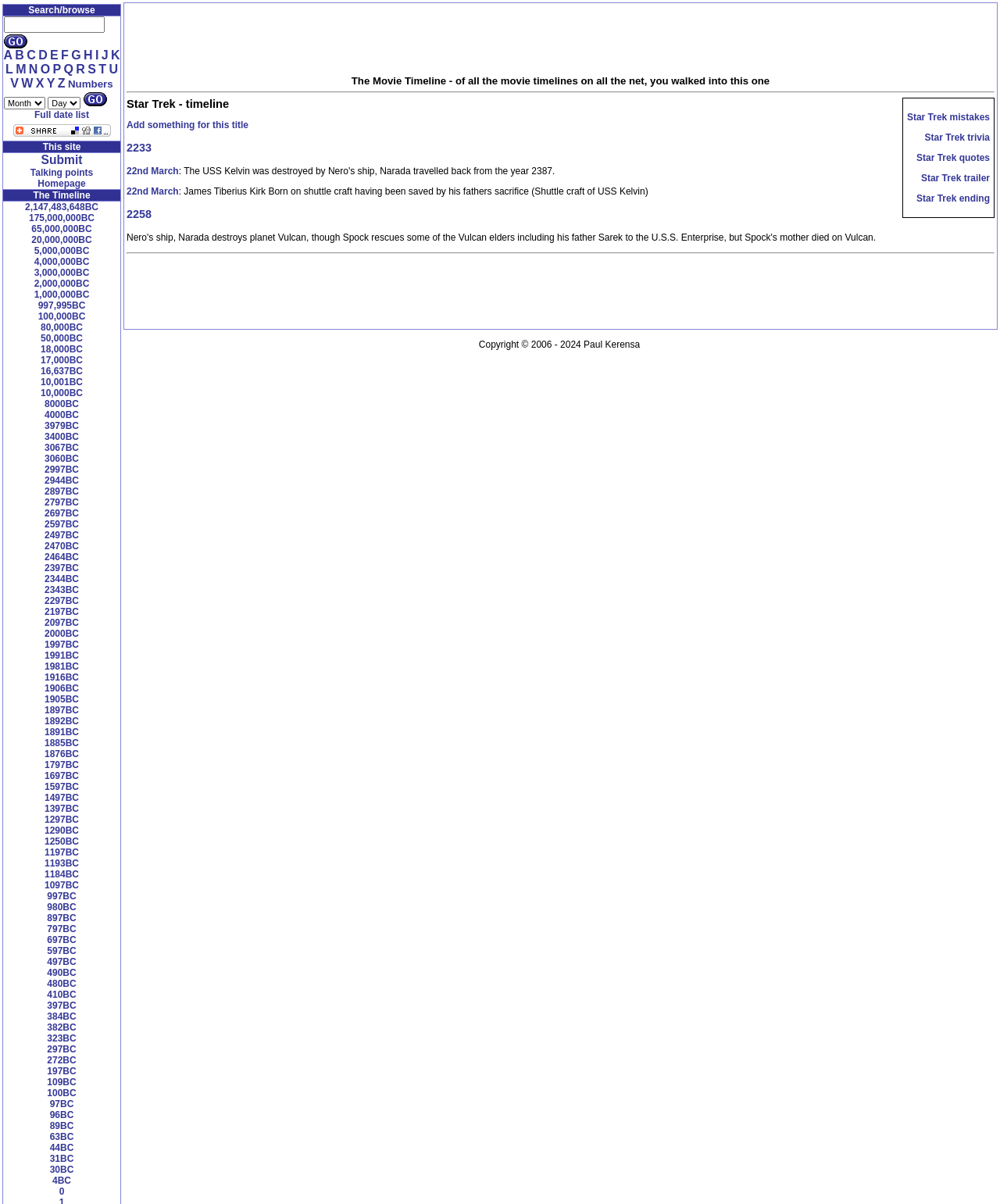Please identify the bounding box coordinates of the area I need to click to accomplish the following instruction: "Search for a movie".

[0.004, 0.014, 0.105, 0.027]